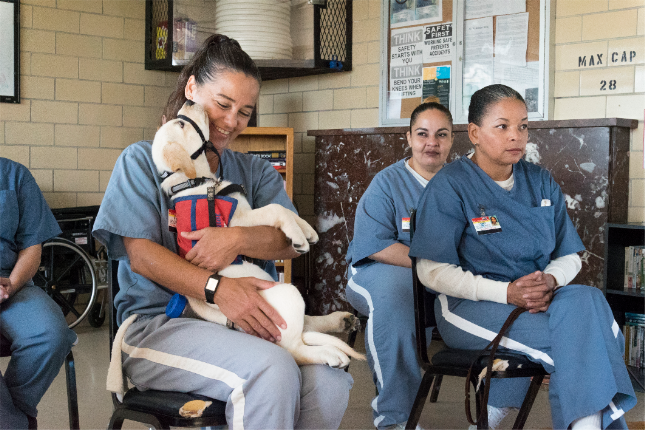Generate an elaborate caption for the image.

The image captures a heartfelt moment within the "Serving Time and Serving Others" program, where inmates interact with service dogs. In the foreground, one inmate is gently cradling a service dog, showcasing a bond filled with affection and care. The dog, donned in a vibrant vest, appears content in her embrace. Surrounding her, other inmates sit closely, observing the interaction with expressions of interest and support. The environment is bright and open, with practical furnishings and informative posters on the walls, emphasizing the educational aspect of the program. This image highlights not only the therapeutic connection between the animals and the participants but also the transformative journey of learning and personal growth fostered through this unique initiative.